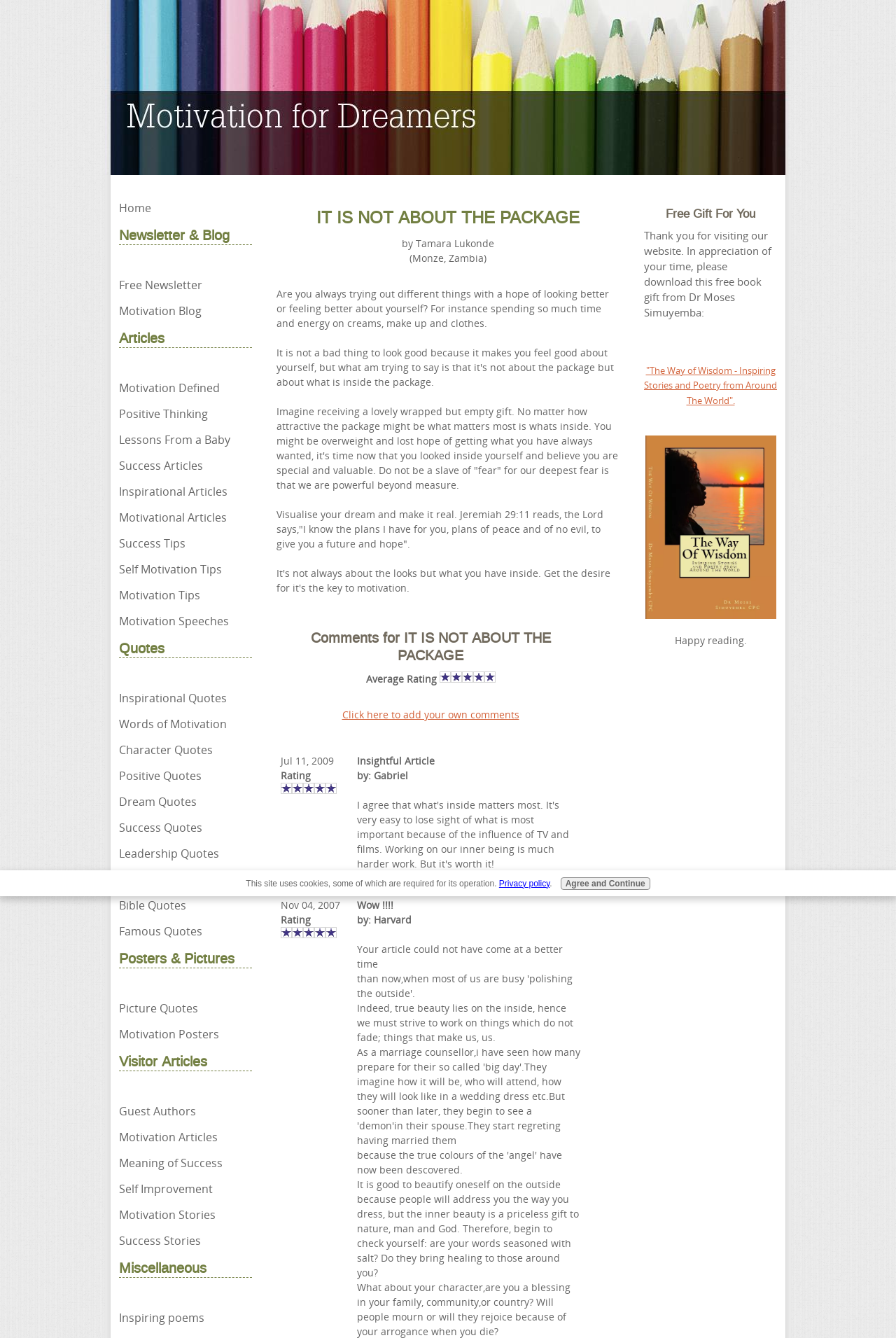Please identify the bounding box coordinates of the area that needs to be clicked to fulfill the following instruction: "Download the free book gift 'The Way of Wisdom - Inspiring Stories and Poetry from Around The World'."

[0.719, 0.271, 0.867, 0.304]